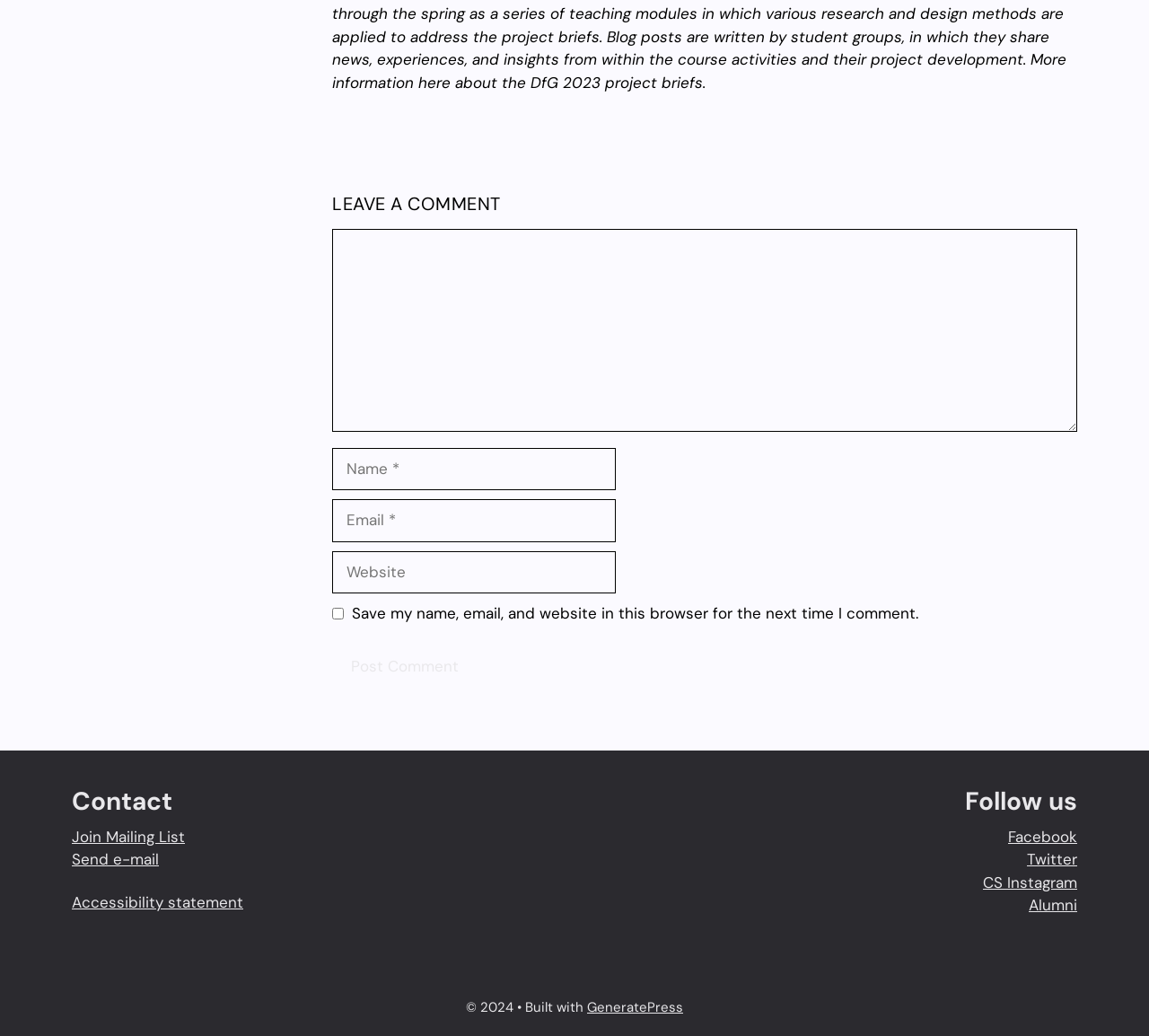Observe the image and answer the following question in detail: How many textboxes are there in the comment section?

I counted the number of textbox elements in the comment section, which are 'Comment', 'Name', 'Email', and 'Website'. Therefore, there are 4 textboxes.